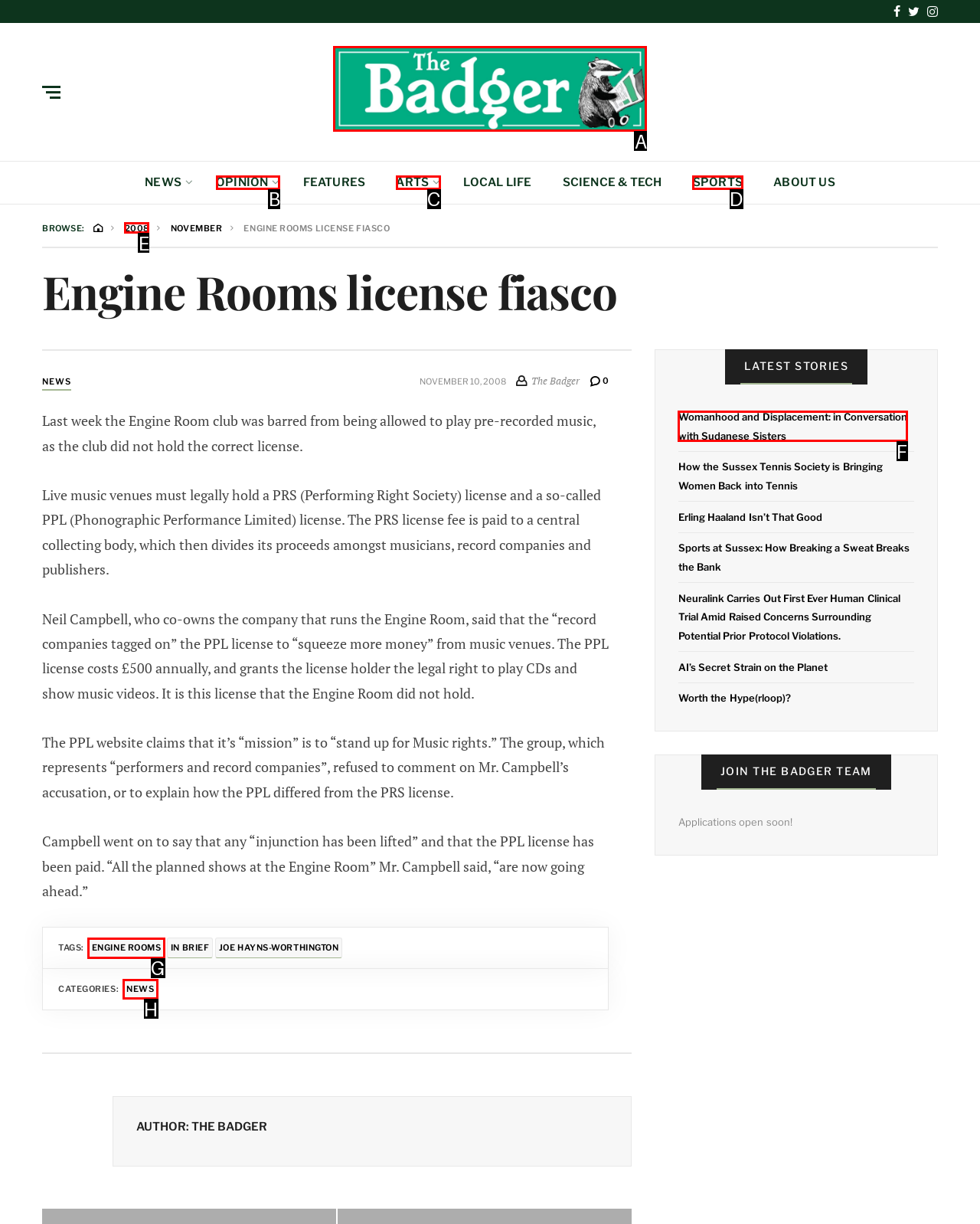Choose the HTML element to click for this instruction: Check the latest story about Womanhood and Displacement Answer with the letter of the correct choice from the given options.

F